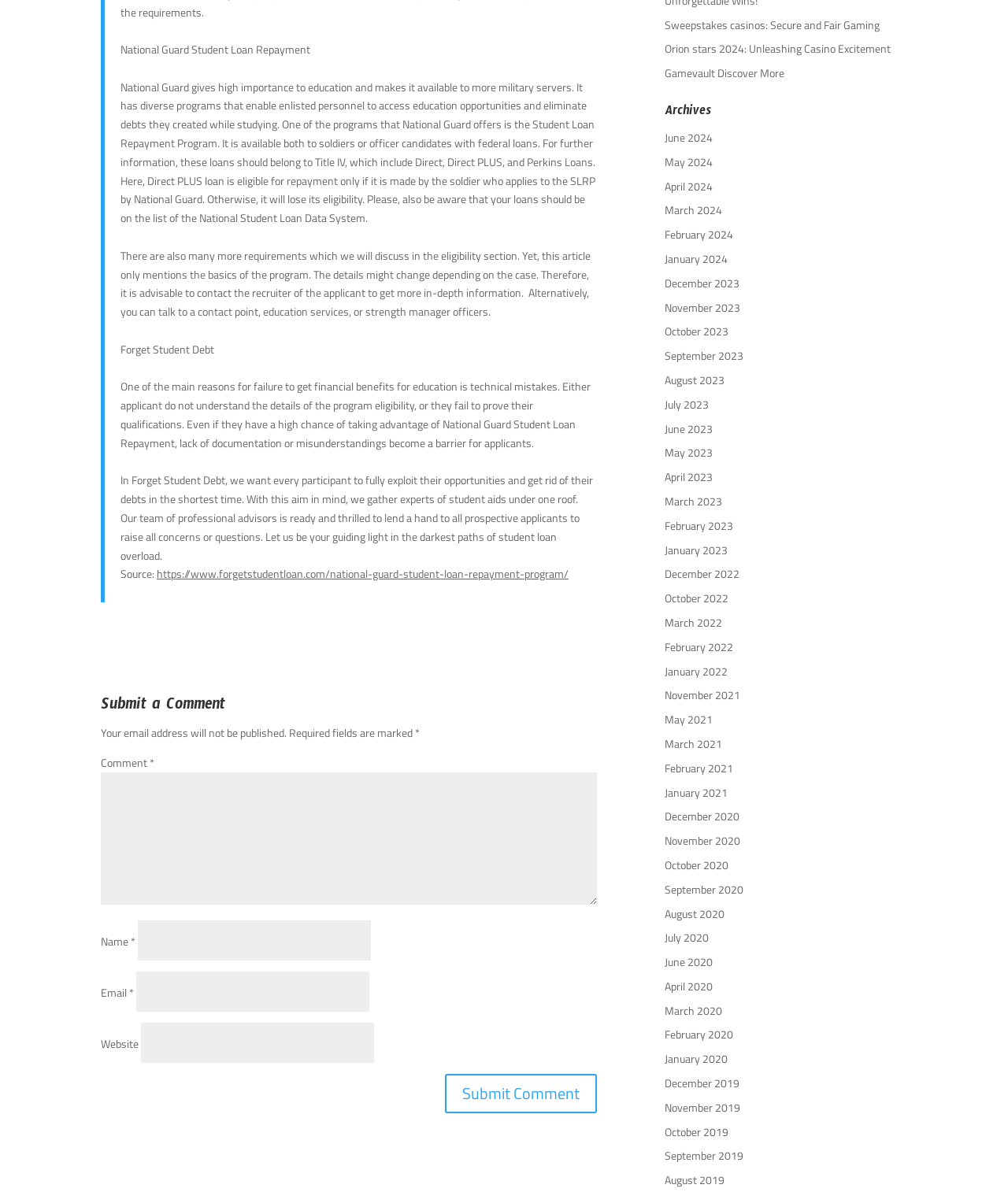Extract the bounding box coordinates of the UI element described: "Gamevault Discover More". Provide the coordinates in the format [left, top, right, bottom] with values ranging from 0 to 1.

[0.659, 0.054, 0.778, 0.068]